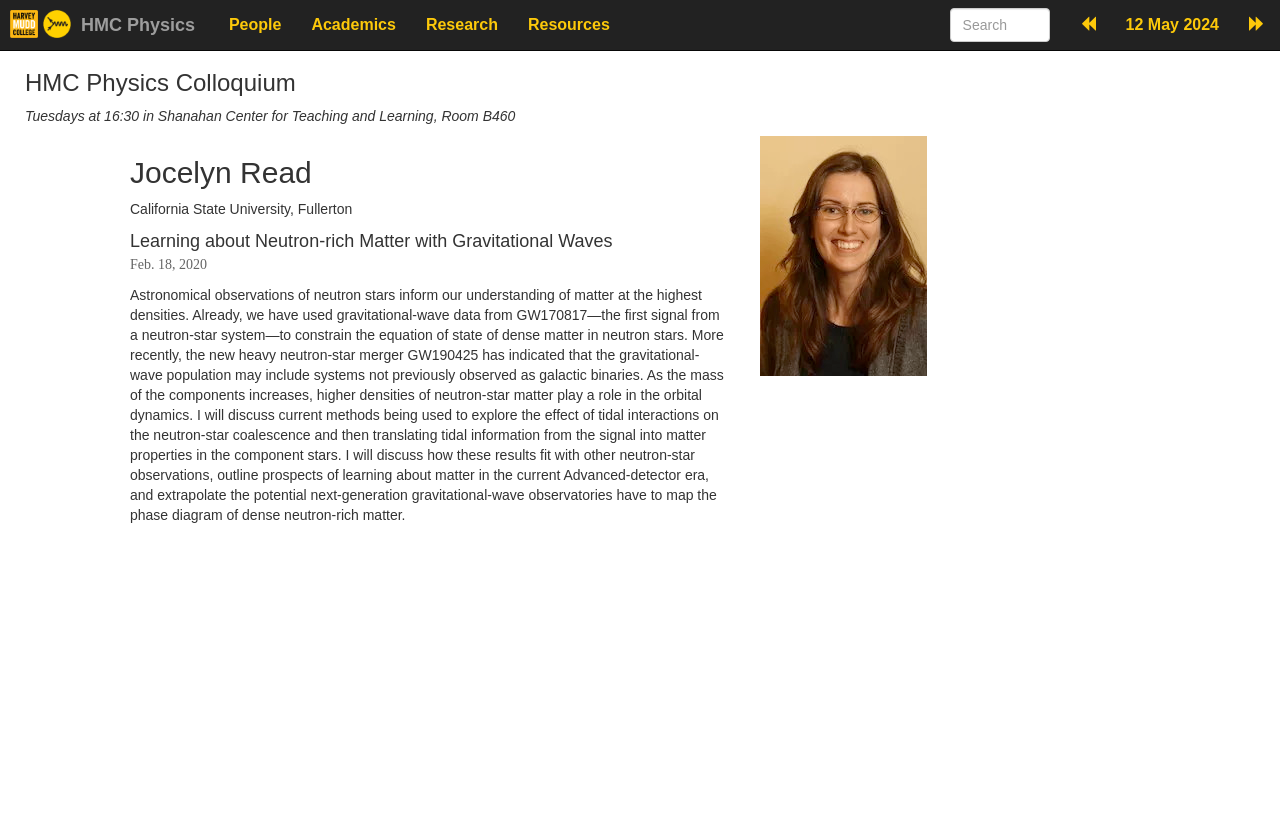Using details from the image, please answer the following question comprehensively:
What is the speaker's affiliation?

I found the speaker's affiliation by looking at the text below the speaker's name, Jocelyn Read, which says 'California State University, Fullerton'.